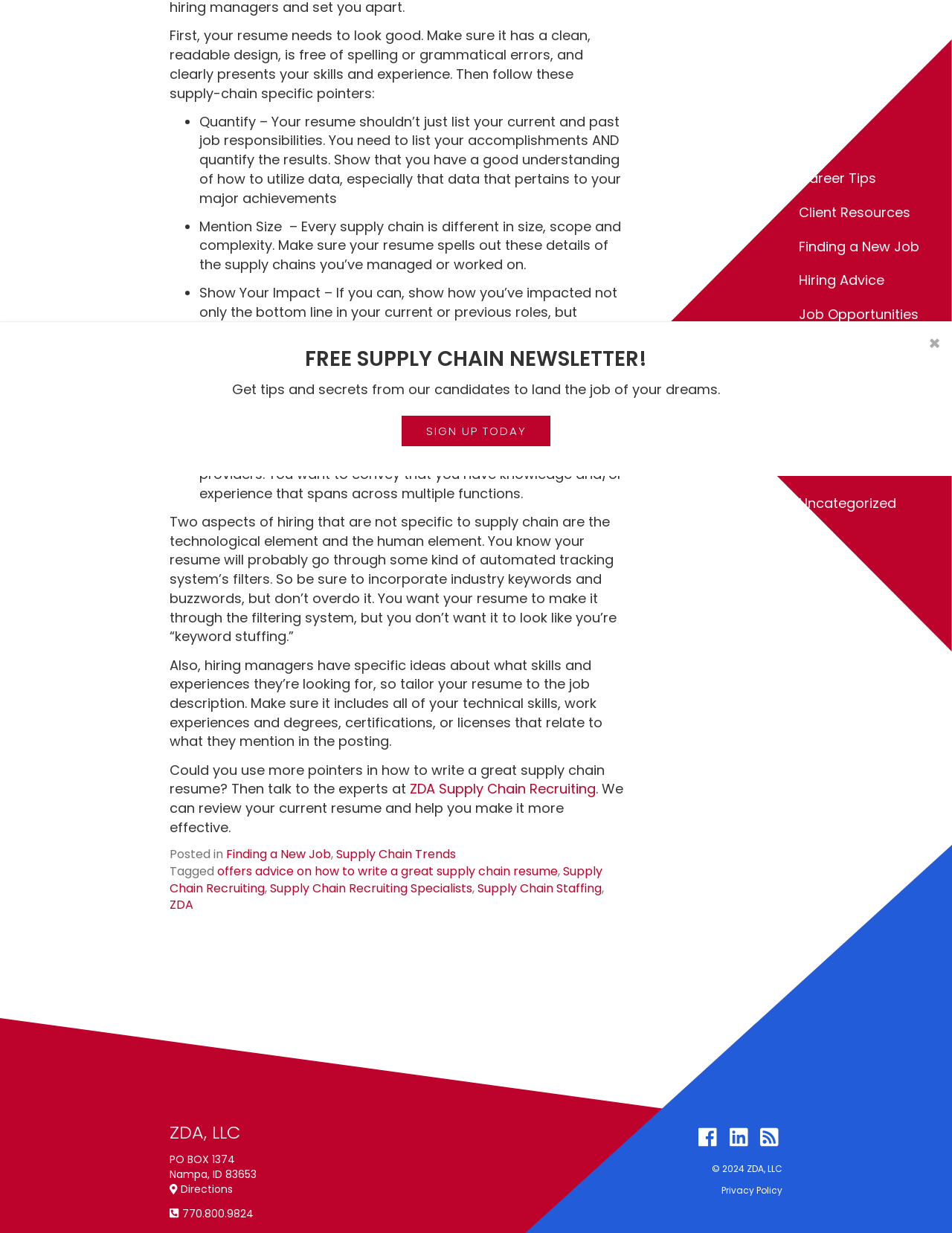Identify the bounding box of the HTML element described here: "https://oklahomahistory.net". Provide the coordinates as four float numbers between 0 and 1: [left, top, right, bottom].

None